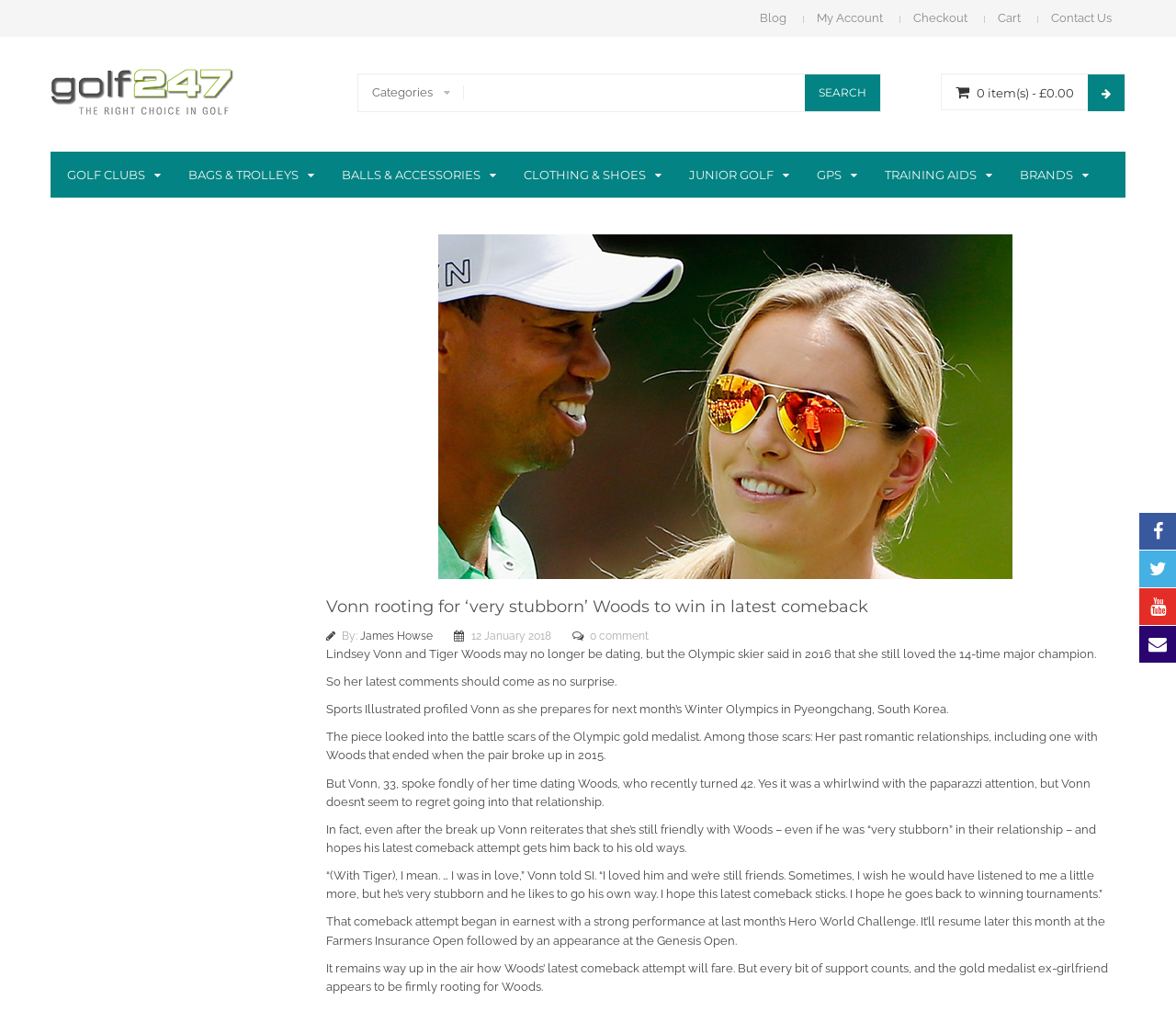Find the bounding box coordinates of the element I should click to carry out the following instruction: "View my account".

[0.695, 0.011, 0.751, 0.024]